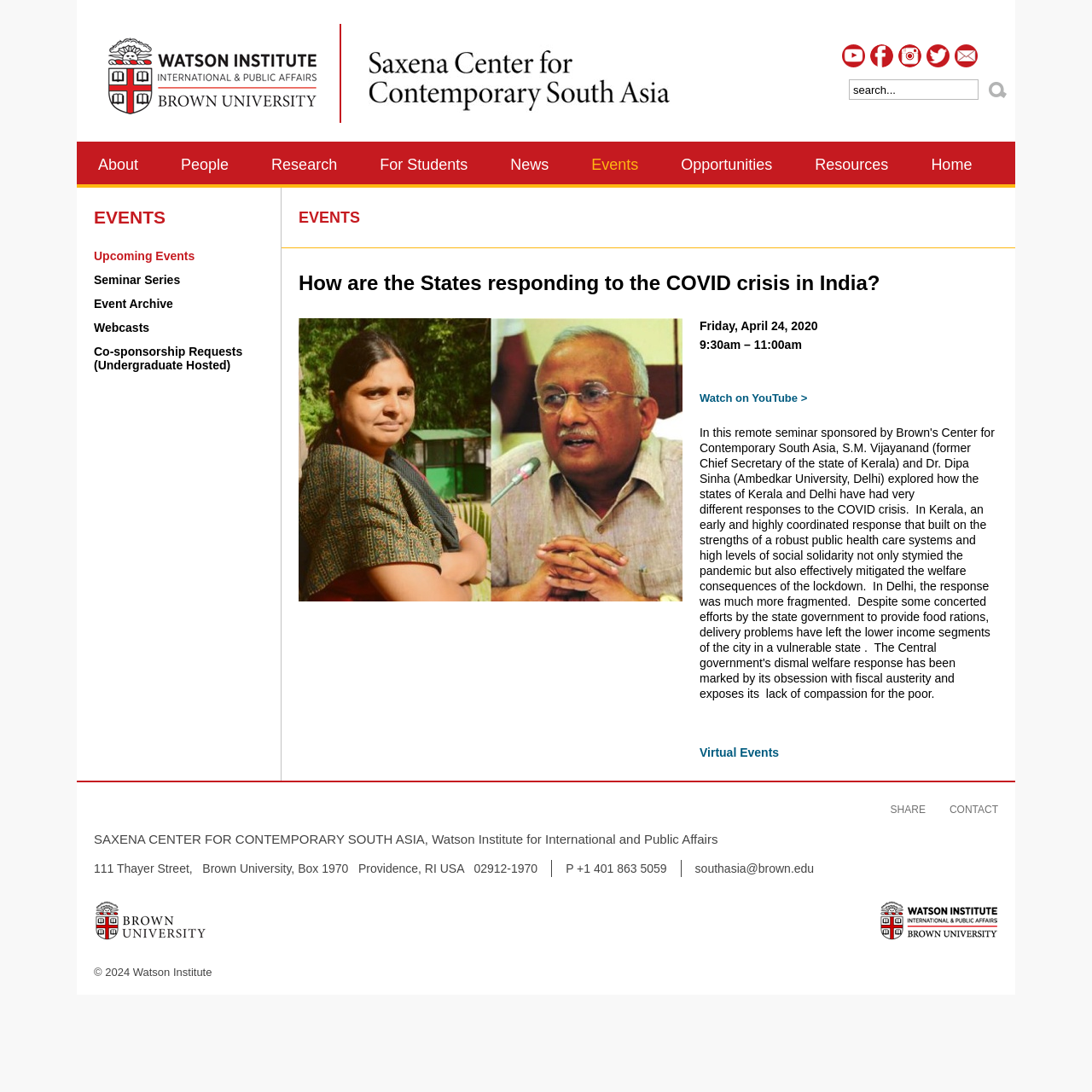Please find the bounding box coordinates for the clickable element needed to perform this instruction: "Search for something".

[0.778, 0.073, 0.896, 0.091]